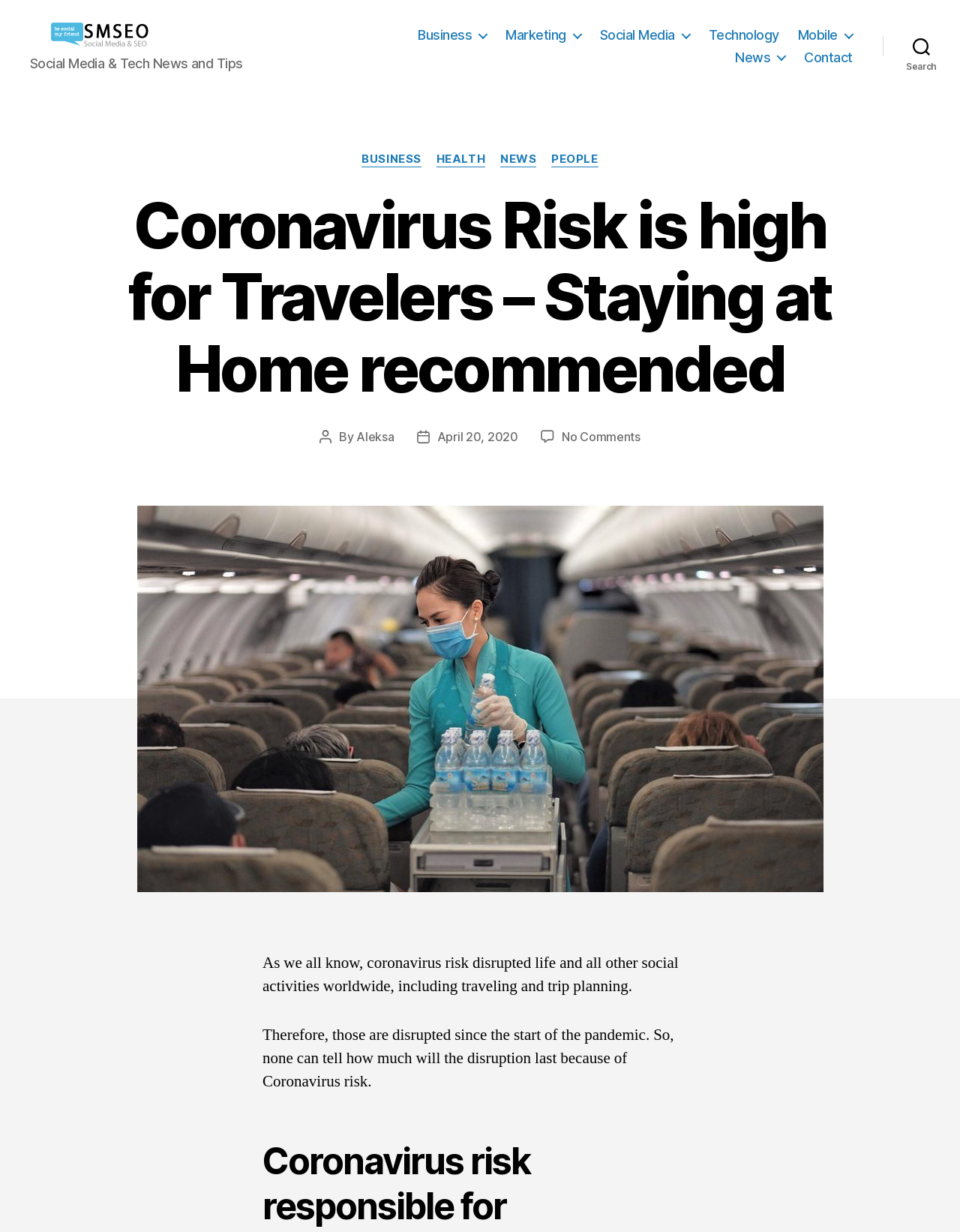Pinpoint the bounding box coordinates of the element you need to click to execute the following instruction: "Check the 'News' section". The bounding box should be represented by four float numbers between 0 and 1, in the format [left, top, right, bottom].

[0.766, 0.04, 0.818, 0.053]